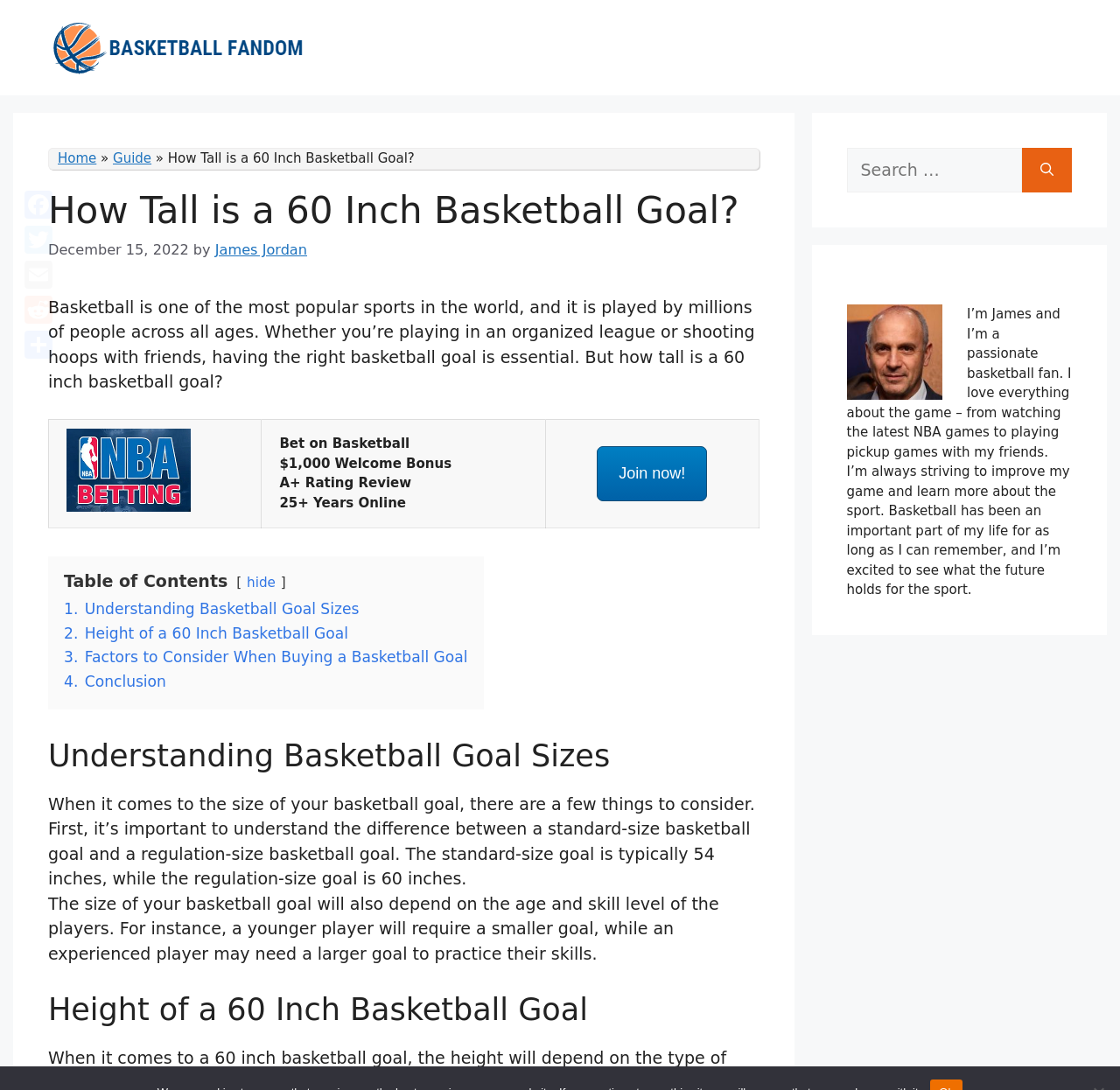What is the height of a standard-size basketball goal? Based on the screenshot, please respond with a single word or phrase.

54 inches